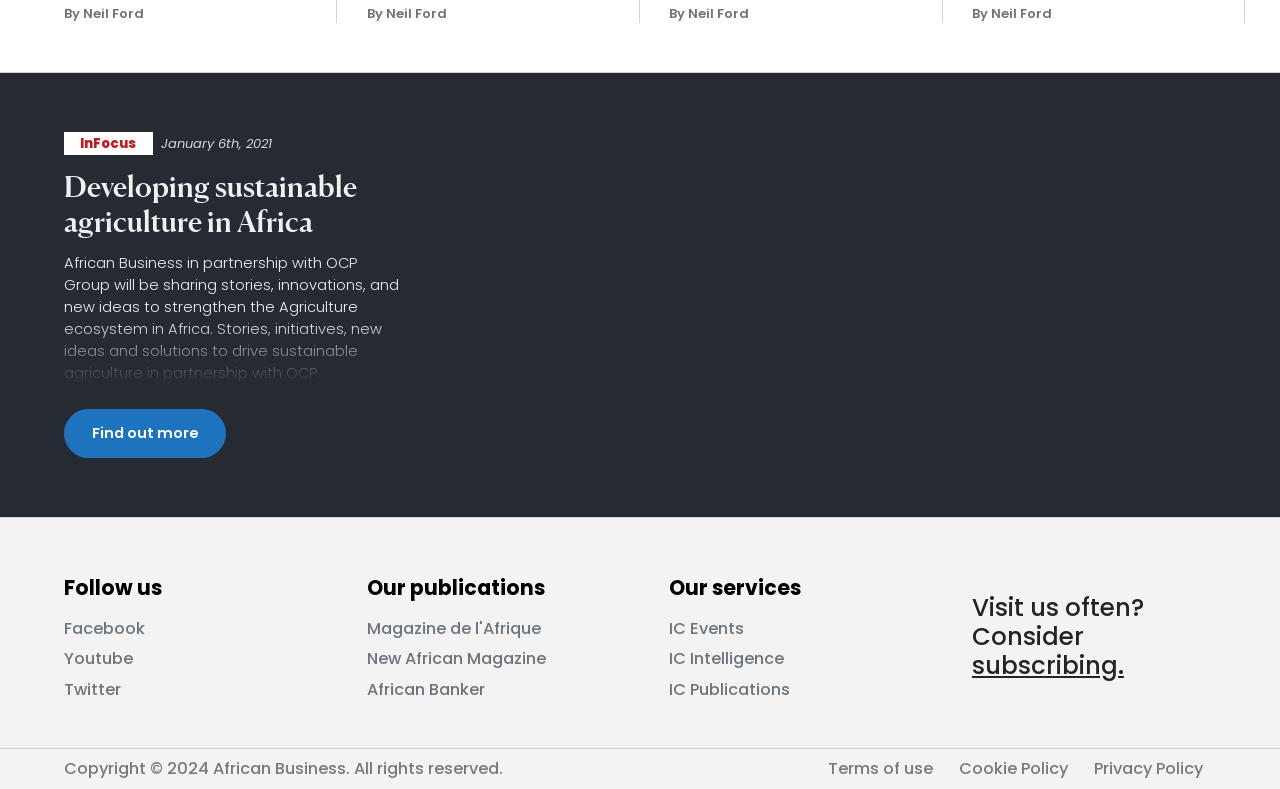Please look at the image and answer the question with a detailed explanation: How many links are available under 'Our services'?

I examined the section 'Our services' and found that there are 3 links available, which are 'IC Events', 'IC Intelligence', and 'IC Publications'.